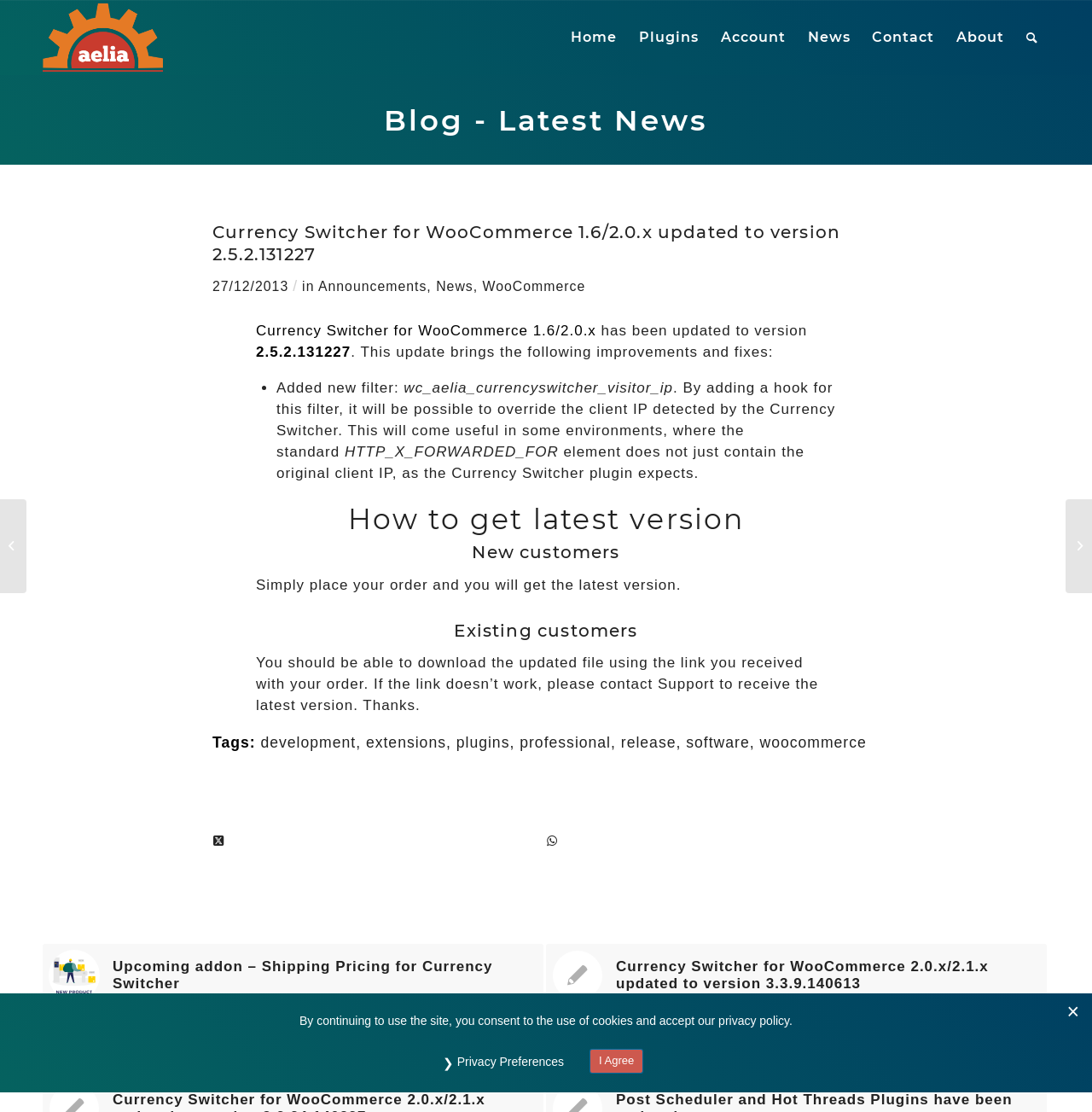Identify the bounding box coordinates of the clickable region necessary to fulfill the following instruction: "View the Upcoming addon – Shipping Pricing for Currency Switcher". The bounding box coordinates should be four float numbers between 0 and 1, i.e., [left, top, right, bottom].

[0.039, 0.849, 0.498, 0.906]